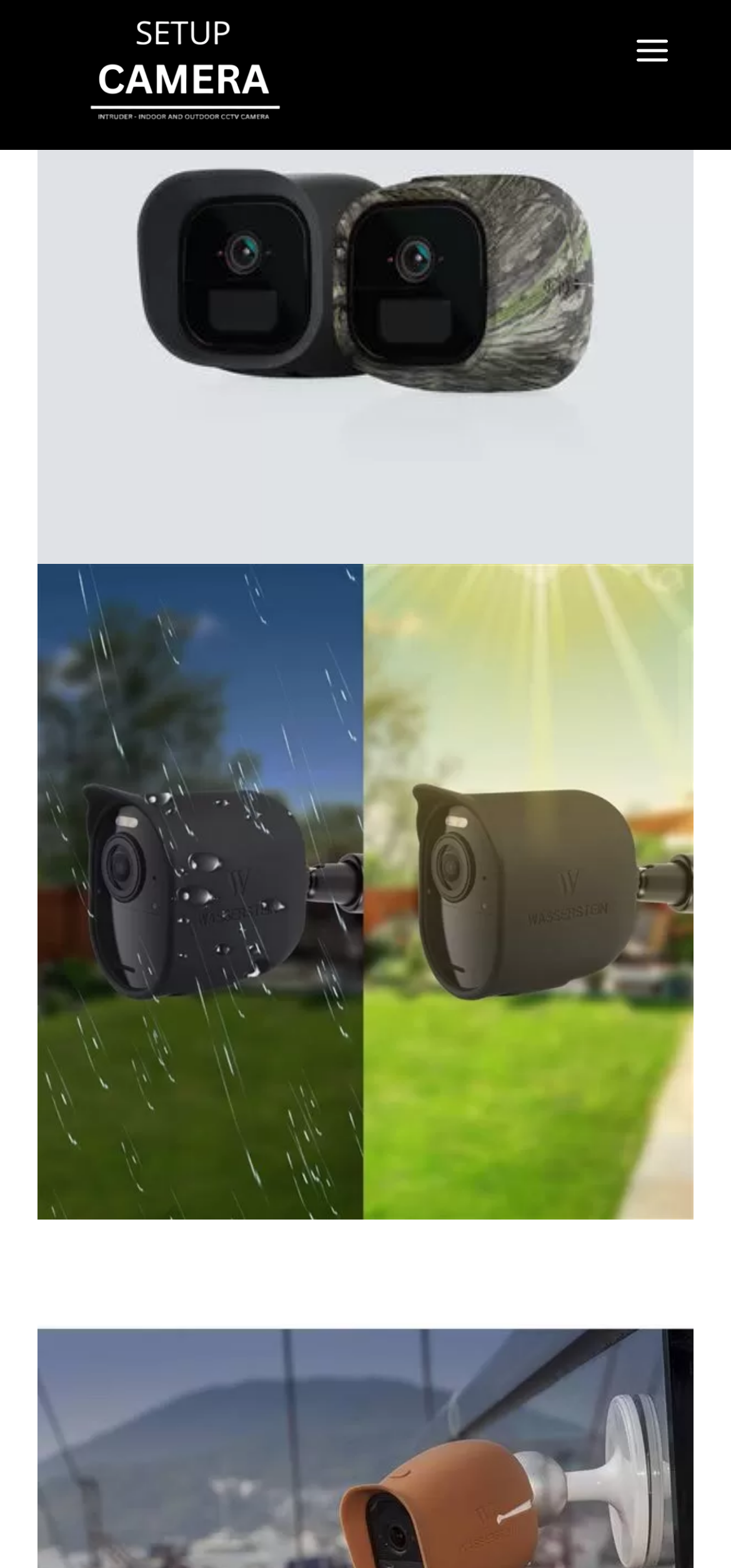What type of skins are mentioned in the webpage?
Answer the question with a single word or phrase derived from the image.

Camouflage skins